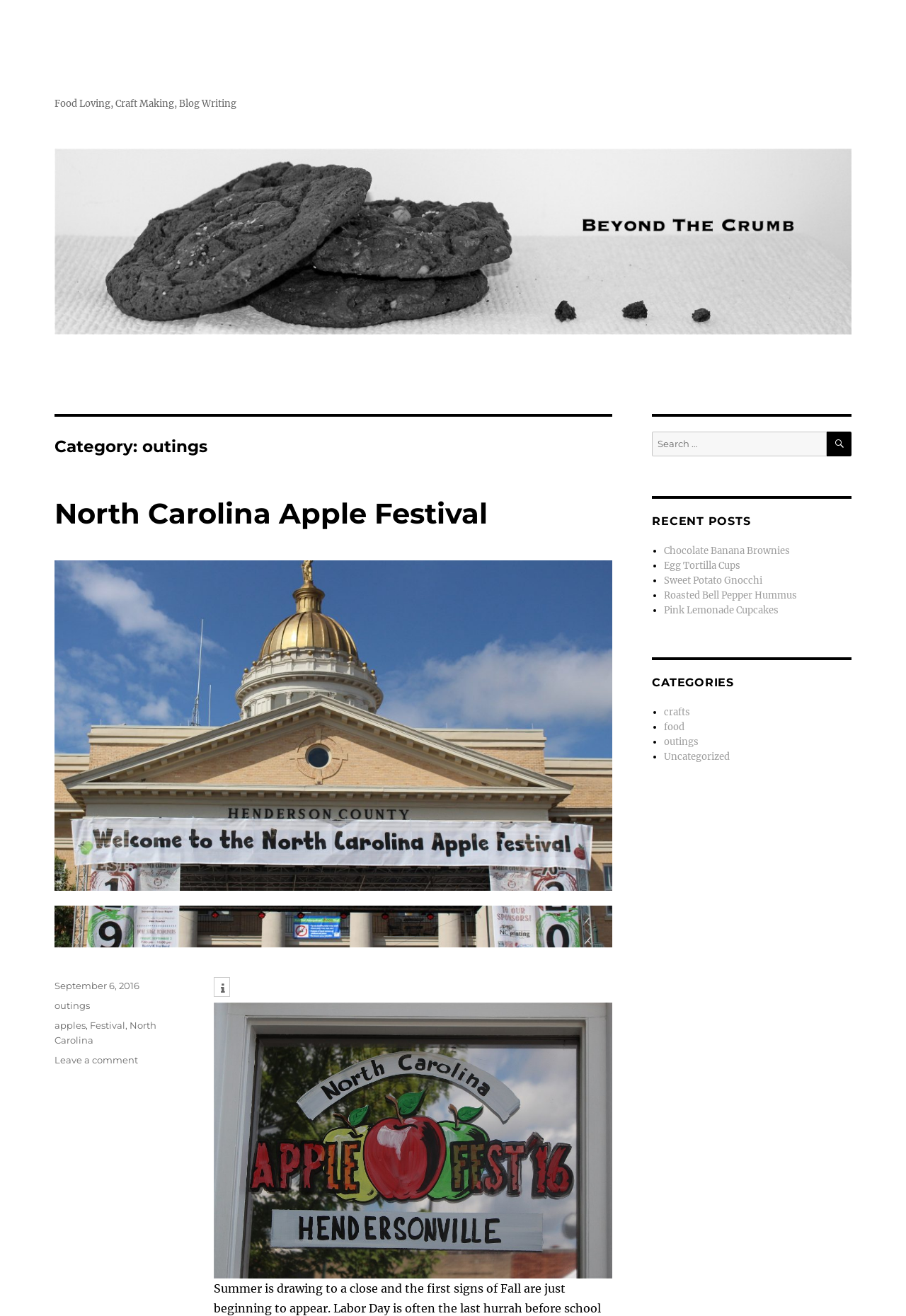Provide the bounding box coordinates for the specified HTML element described in this description: "apples". The coordinates should be four float numbers ranging from 0 to 1, in the format [left, top, right, bottom].

[0.06, 0.775, 0.095, 0.783]